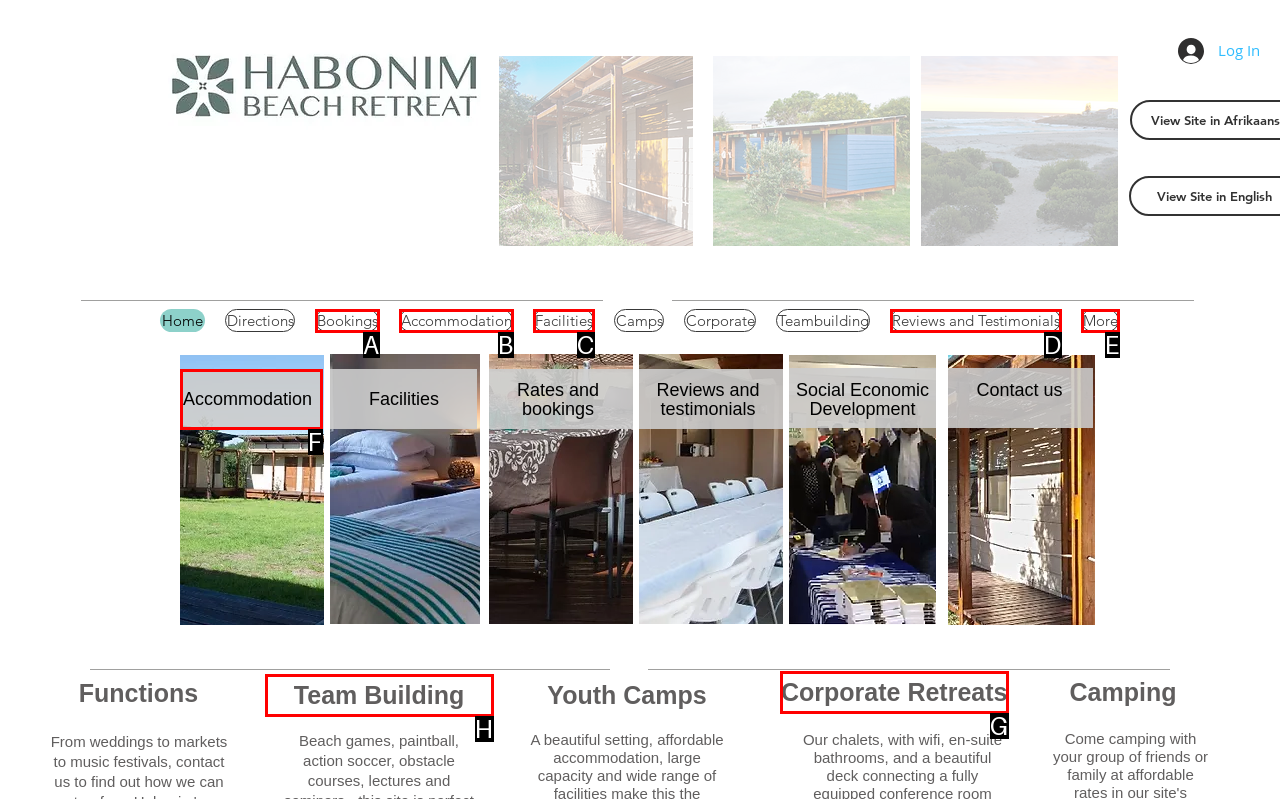Identify the HTML element that corresponds to the description: parent_node: Accommodation
Provide the letter of the matching option from the given choices directly.

F